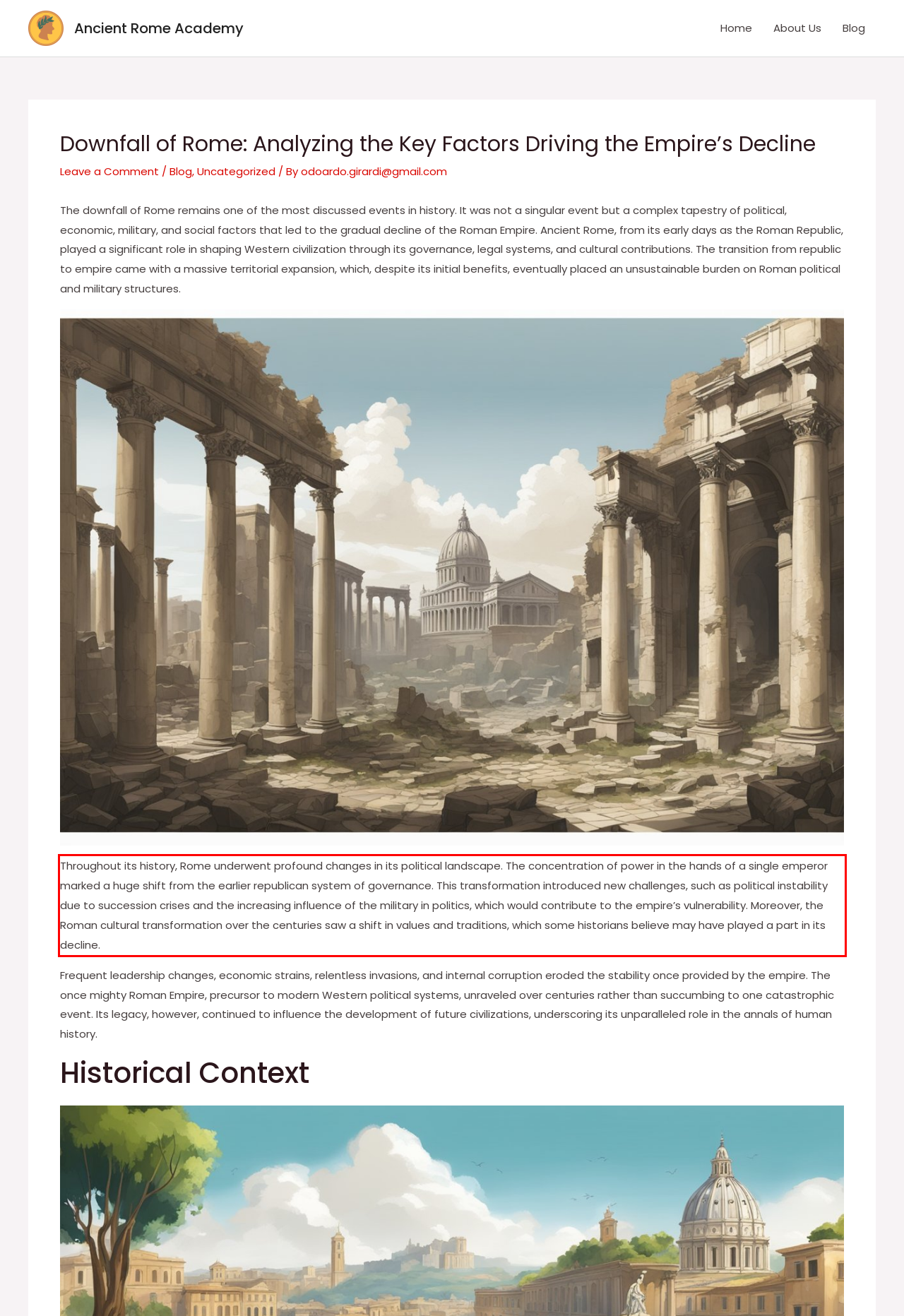In the given screenshot, locate the red bounding box and extract the text content from within it.

Throughout its history, Rome underwent profound changes in its political landscape. The concentration of power in the hands of a single emperor marked a huge shift from the earlier republican system of governance. This transformation introduced new challenges, such as political instability due to succession crises and the increasing influence of the military in politics, which would contribute to the empire’s vulnerability. Moreover, the Roman cultural transformation over the centuries saw a shift in values and traditions, which some historians believe may have played a part in its decline.